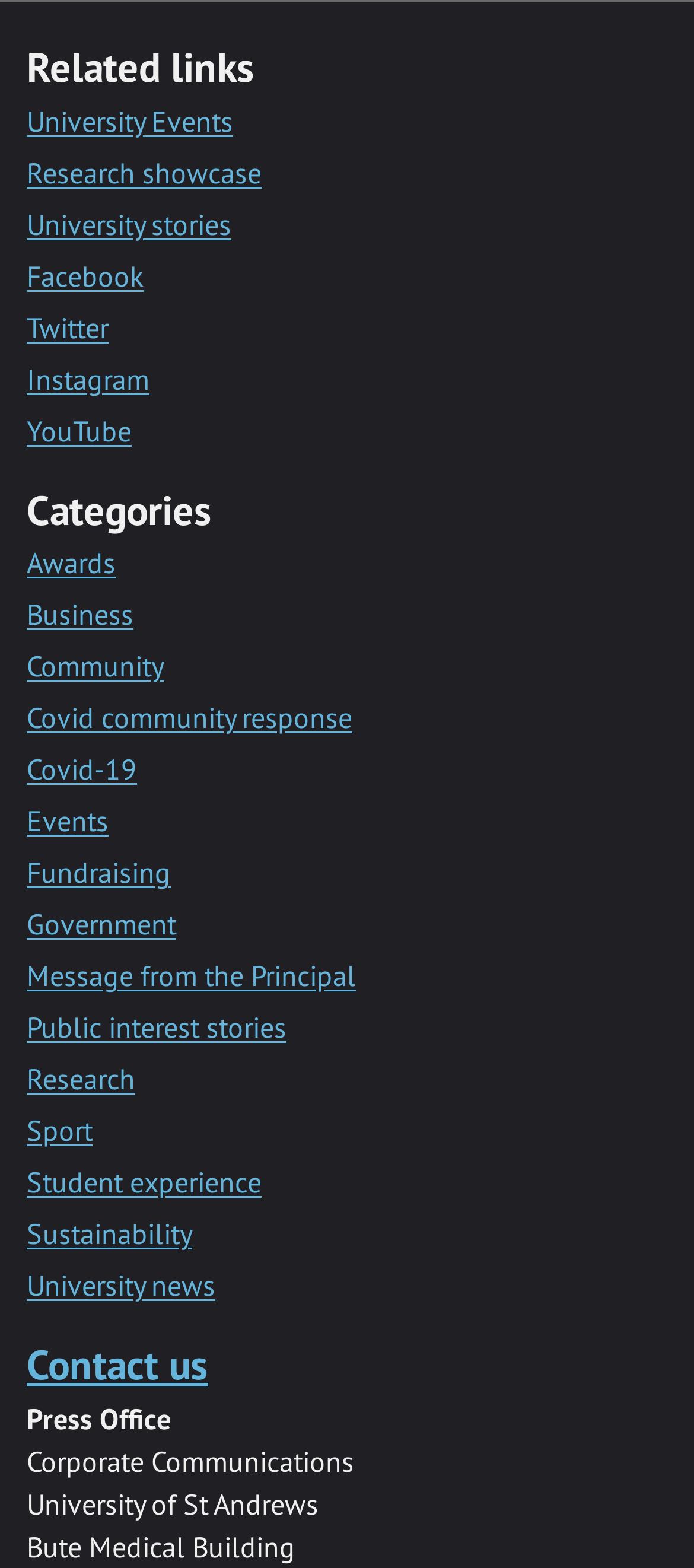What categories are available for news? Based on the image, give a response in one word or a short phrase.

Awards, Business, Community, etc.